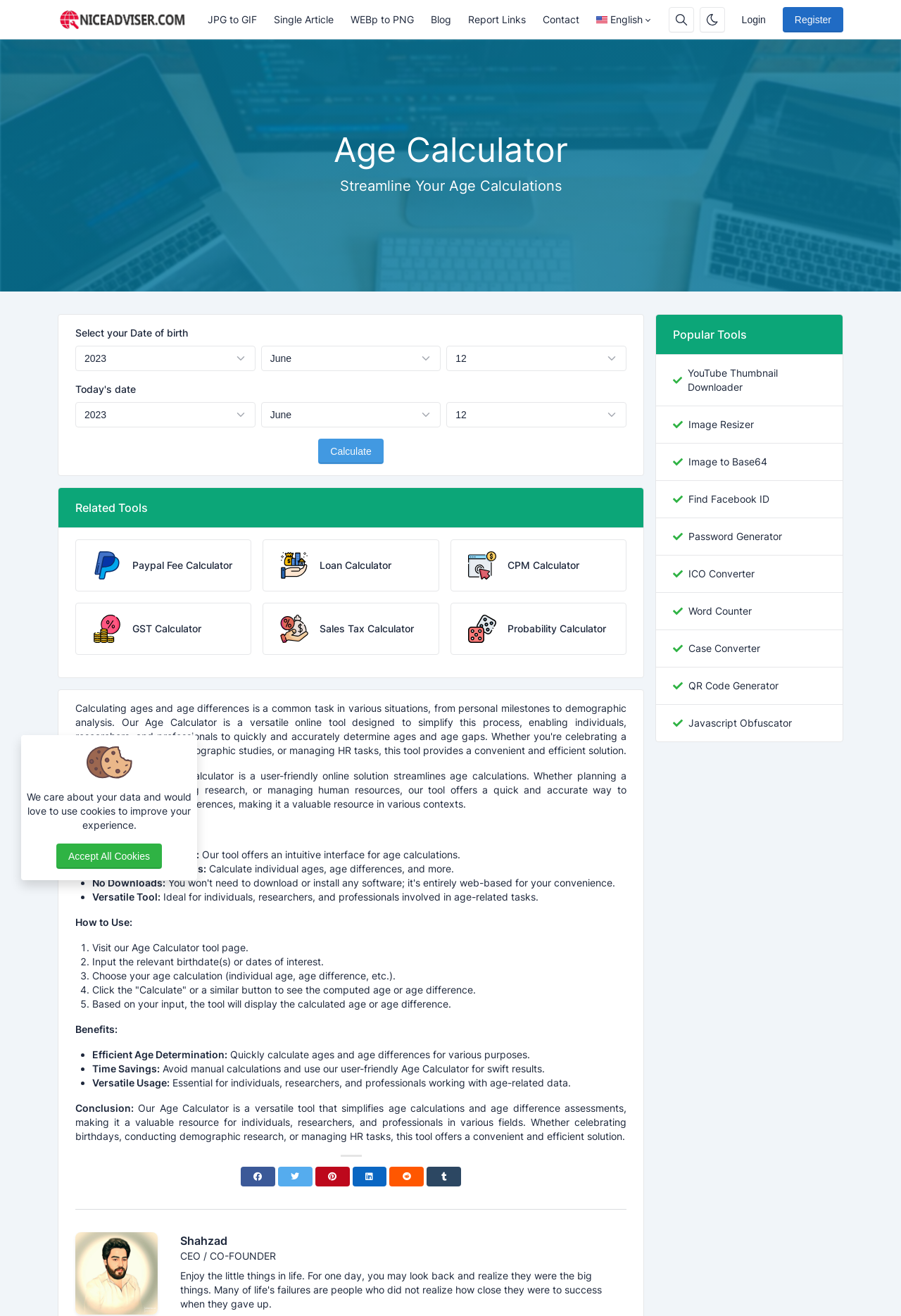Calculate the bounding box coordinates of the UI element given the description: "Find Facebook ID".

[0.764, 0.374, 0.854, 0.384]